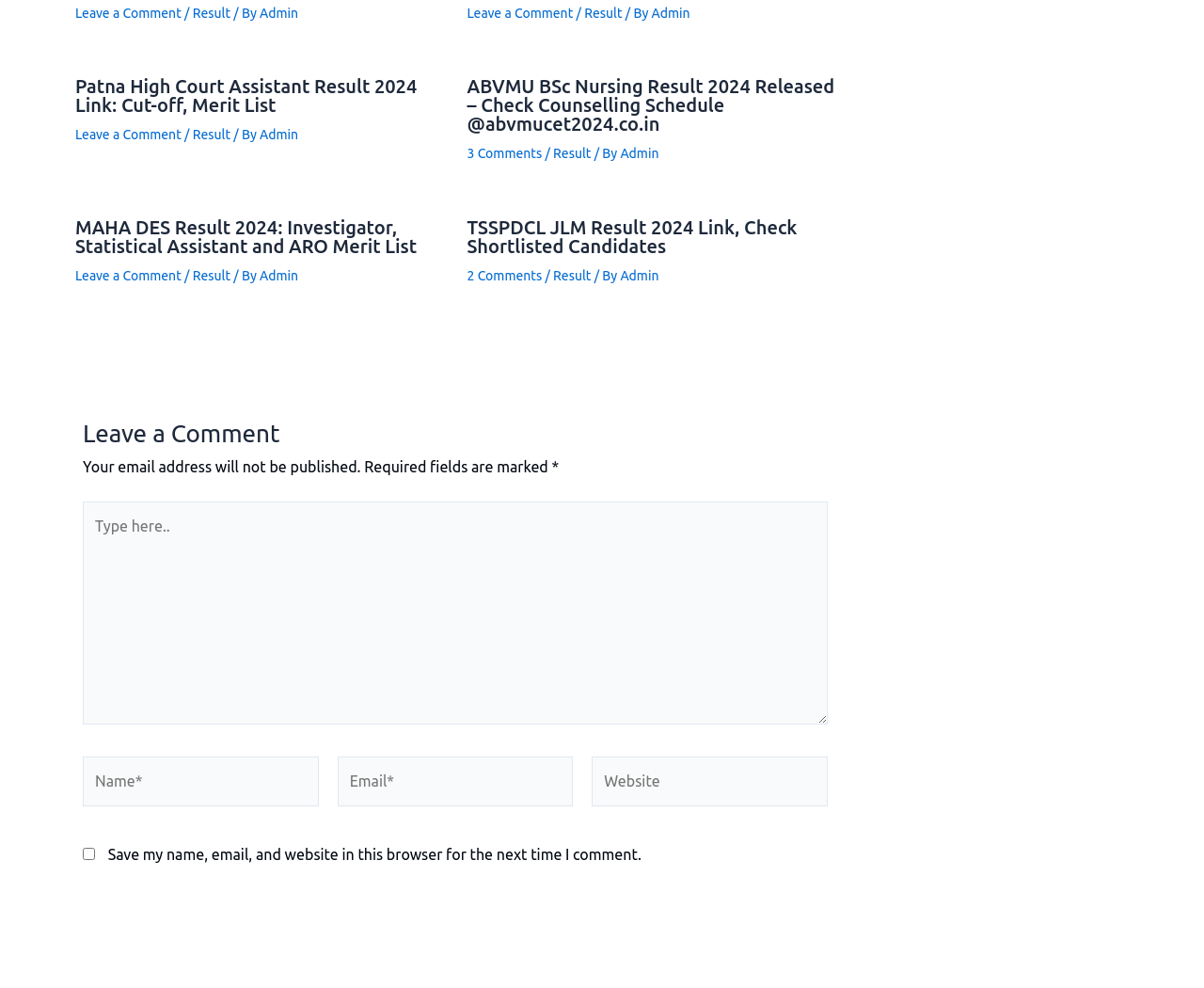Provide a brief response to the question using a single word or phrase: 
What is the topic of the first article?

Patna High Court Assistant Result